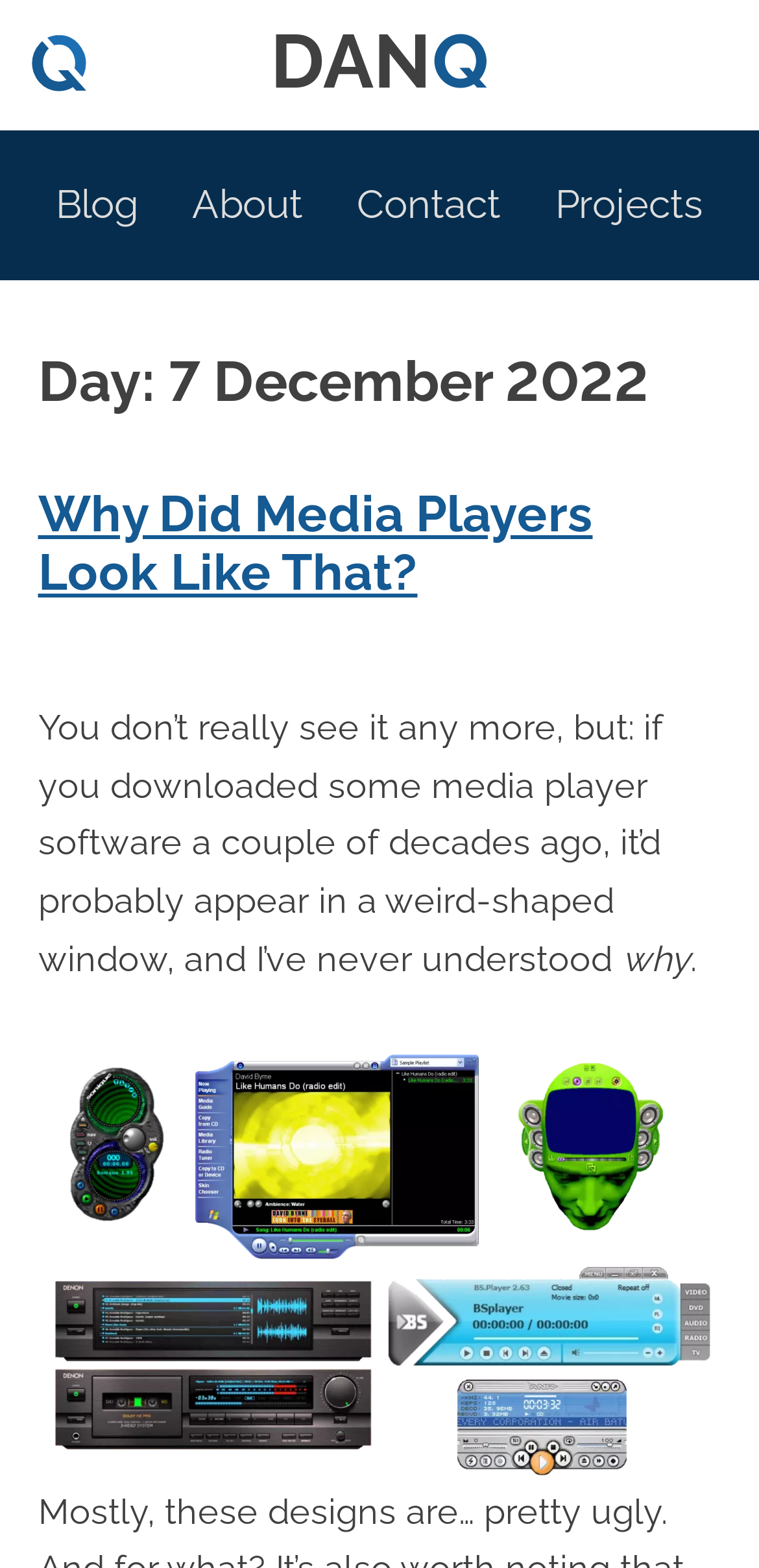Given the following UI element description: "Blog", find the bounding box coordinates in the webpage screenshot.

[0.073, 0.106, 0.181, 0.156]